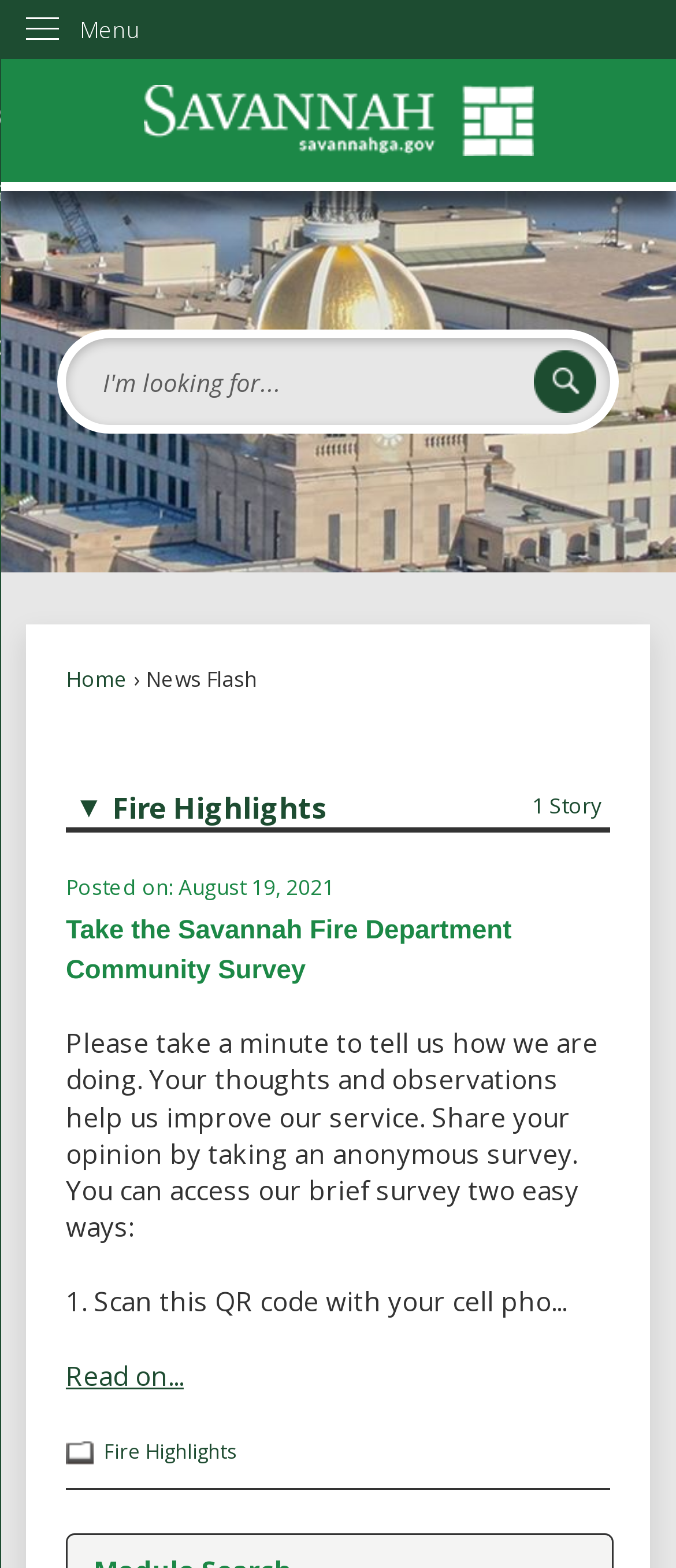Answer with a single word or phrase: 
How many stories are there?

1 Story